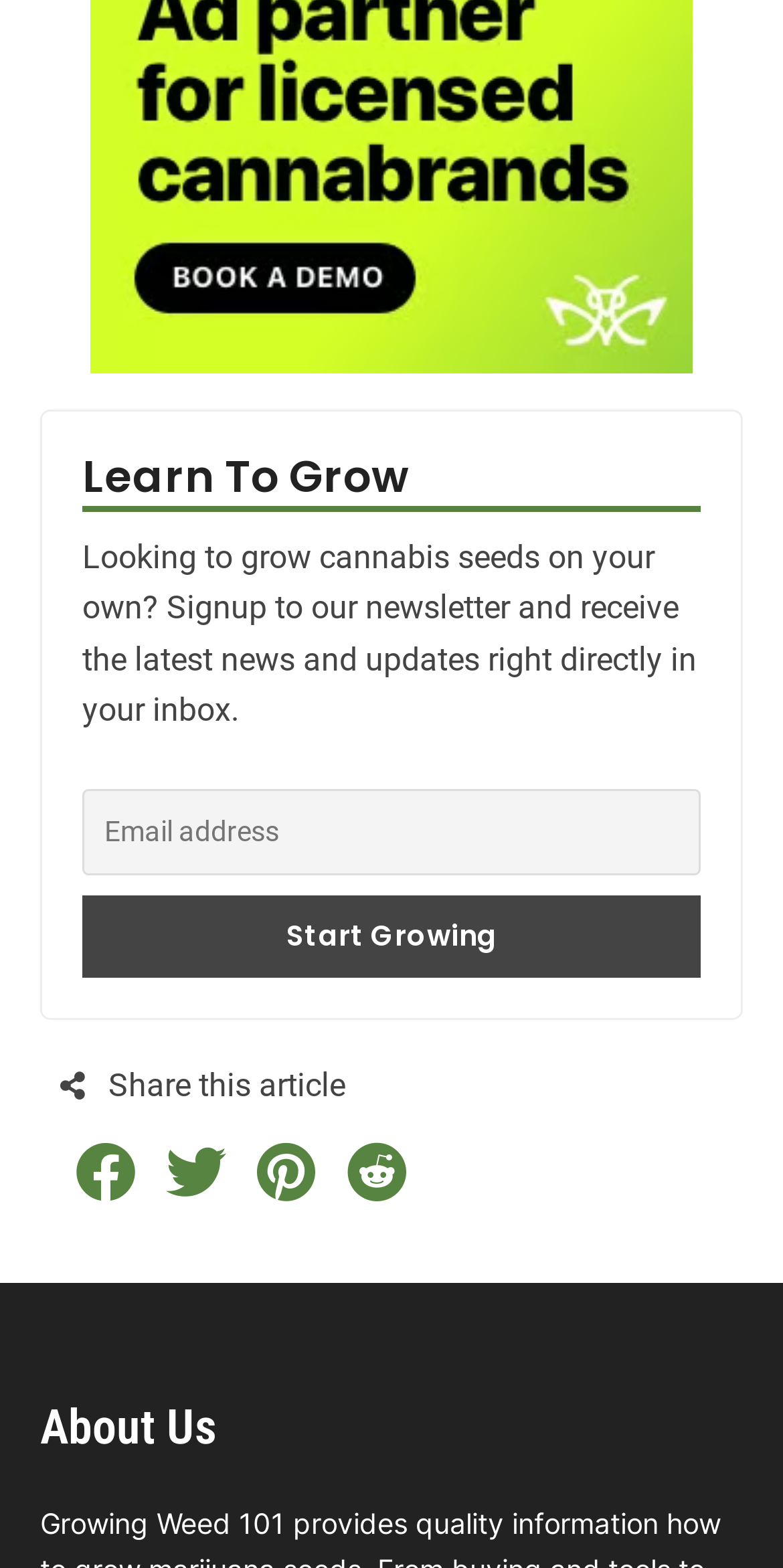Provide the bounding box coordinates of the HTML element this sentence describes: "Instagram". The bounding box coordinates consist of four float numbers between 0 and 1, i.e., [left, top, right, bottom].

[0.351, 0.464, 0.41, 0.493]